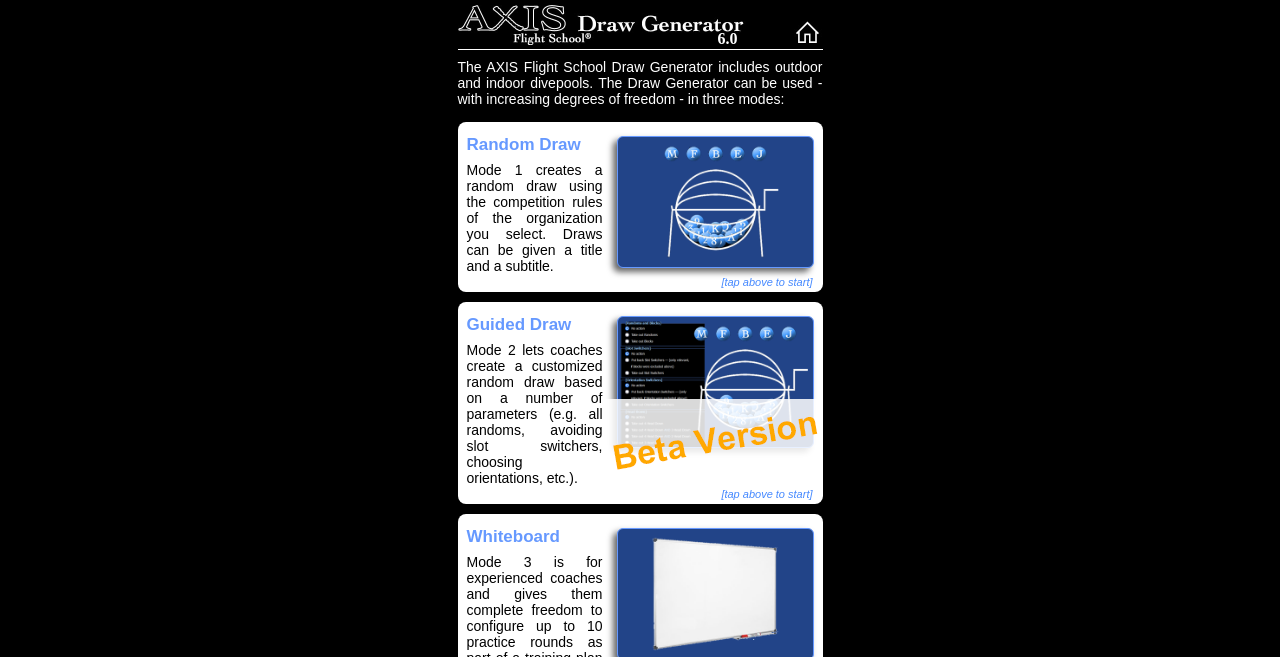What is the Whiteboard Mode used for?
Provide a detailed and extensive answer to the question.

The webpage mentions Whiteboard Mode as one of the three modes of the Draw Generator, but does not provide a detailed description of its purpose or functionality.